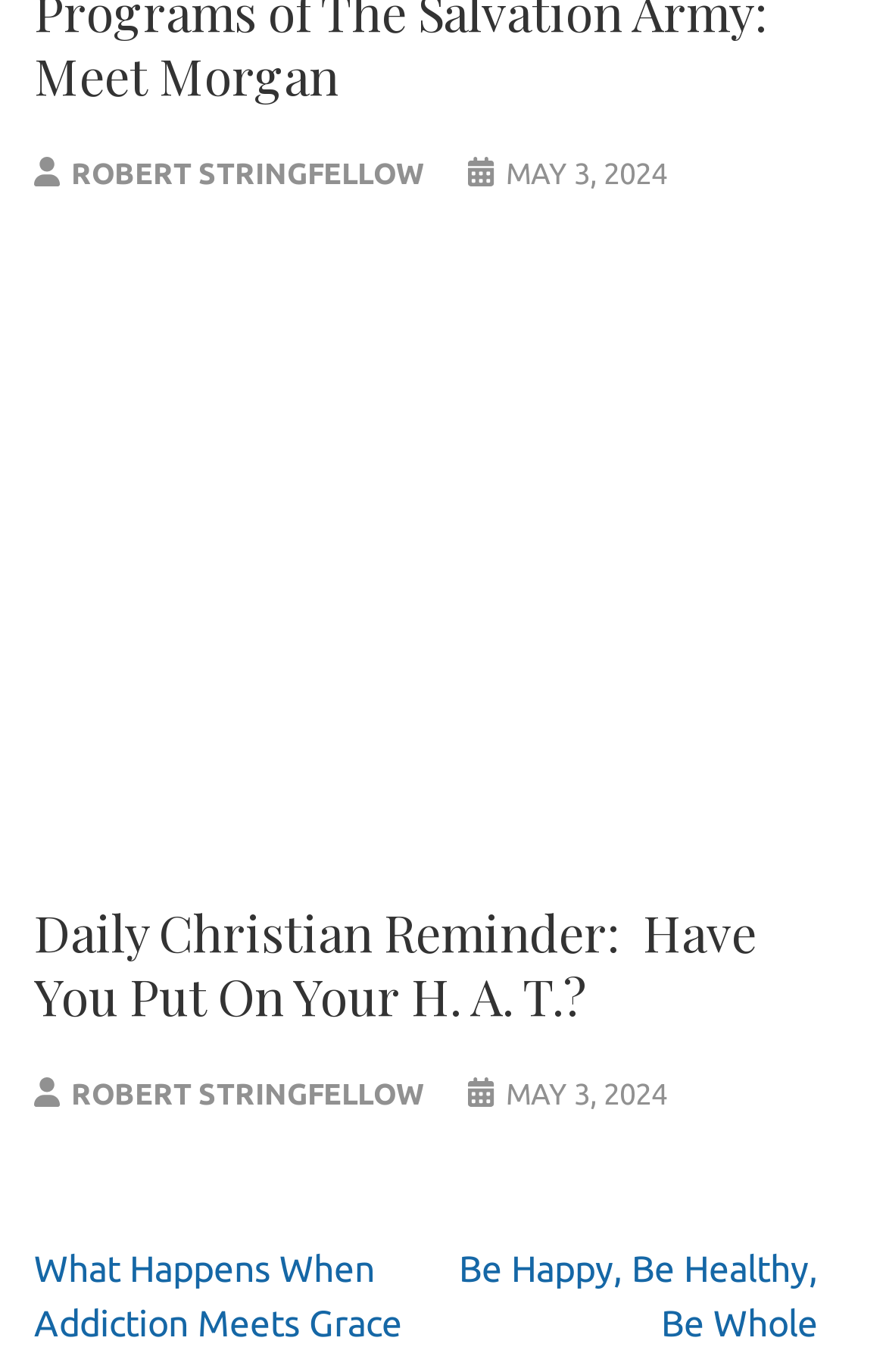Please identify the bounding box coordinates of the area I need to click to accomplish the following instruction: "go to the previous post".

[0.038, 0.909, 0.454, 0.978]